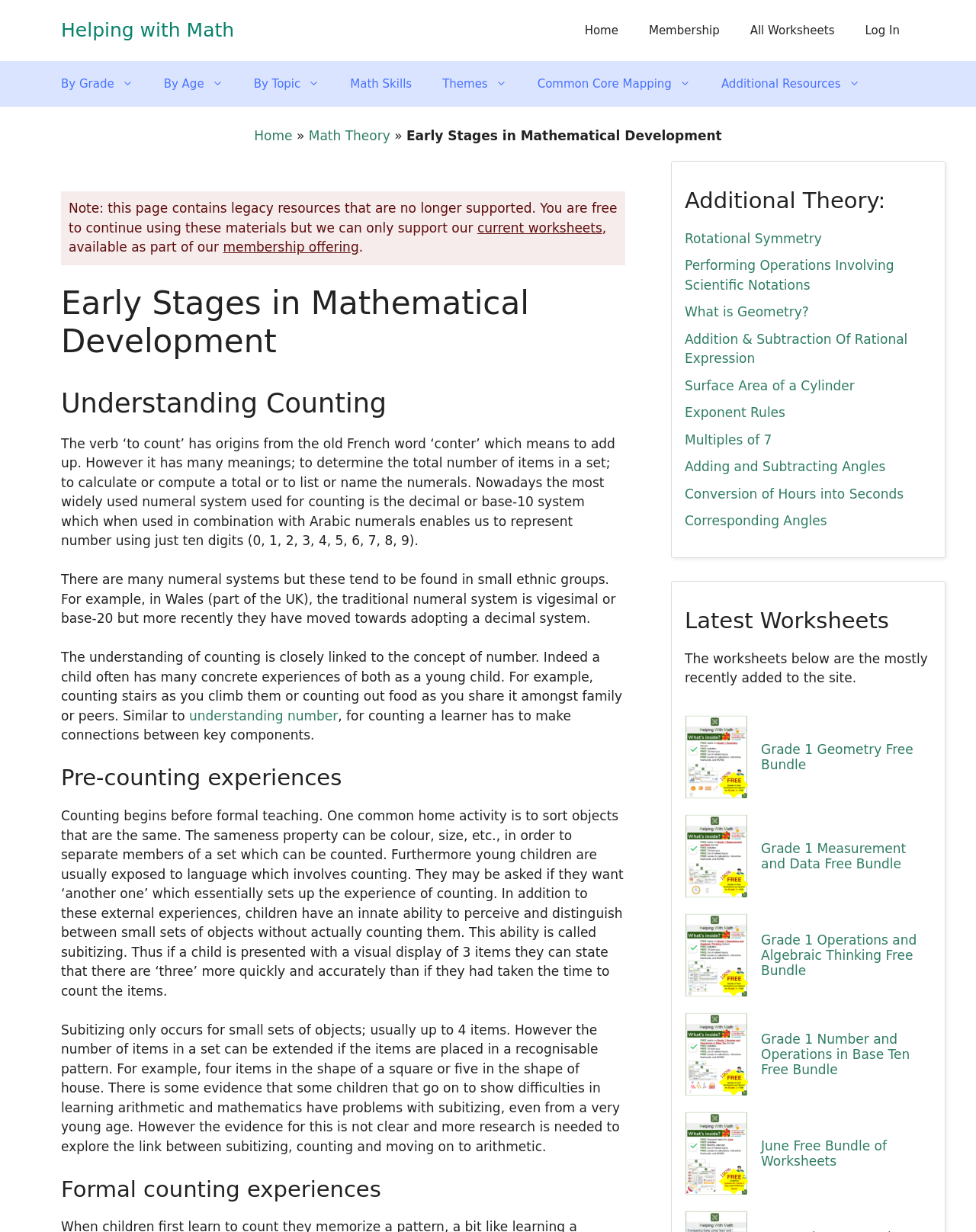Using the description "Perimeter", predict the bounding box of the relevant HTML element.

[0.74, 0.225, 0.961, 0.249]